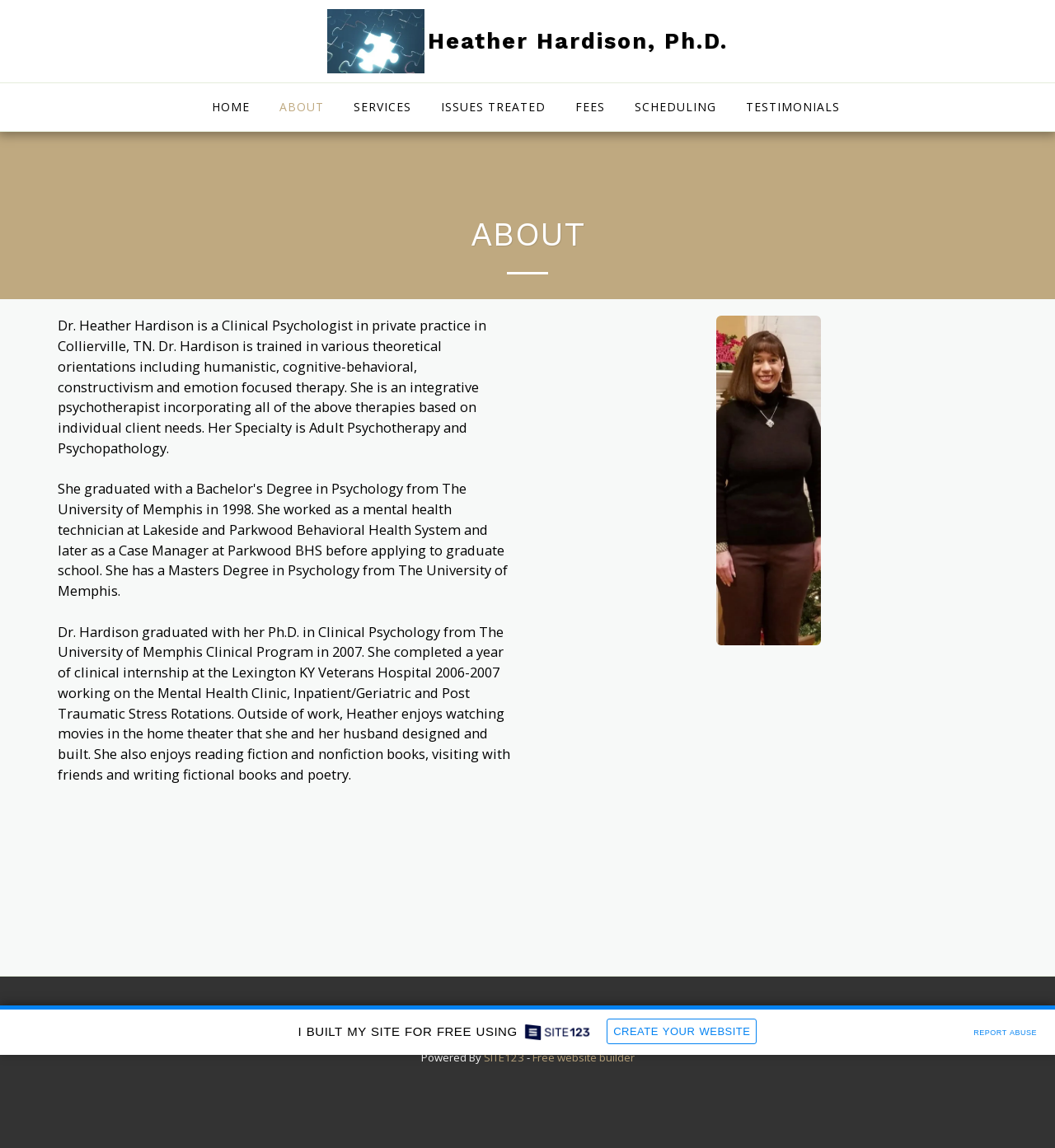Please find the bounding box coordinates of the element that must be clicked to perform the given instruction: "Read about Dr. Hardison's education and experience". The coordinates should be four float numbers from 0 to 1, i.e., [left, top, right, bottom].

[0.055, 0.542, 0.484, 0.683]